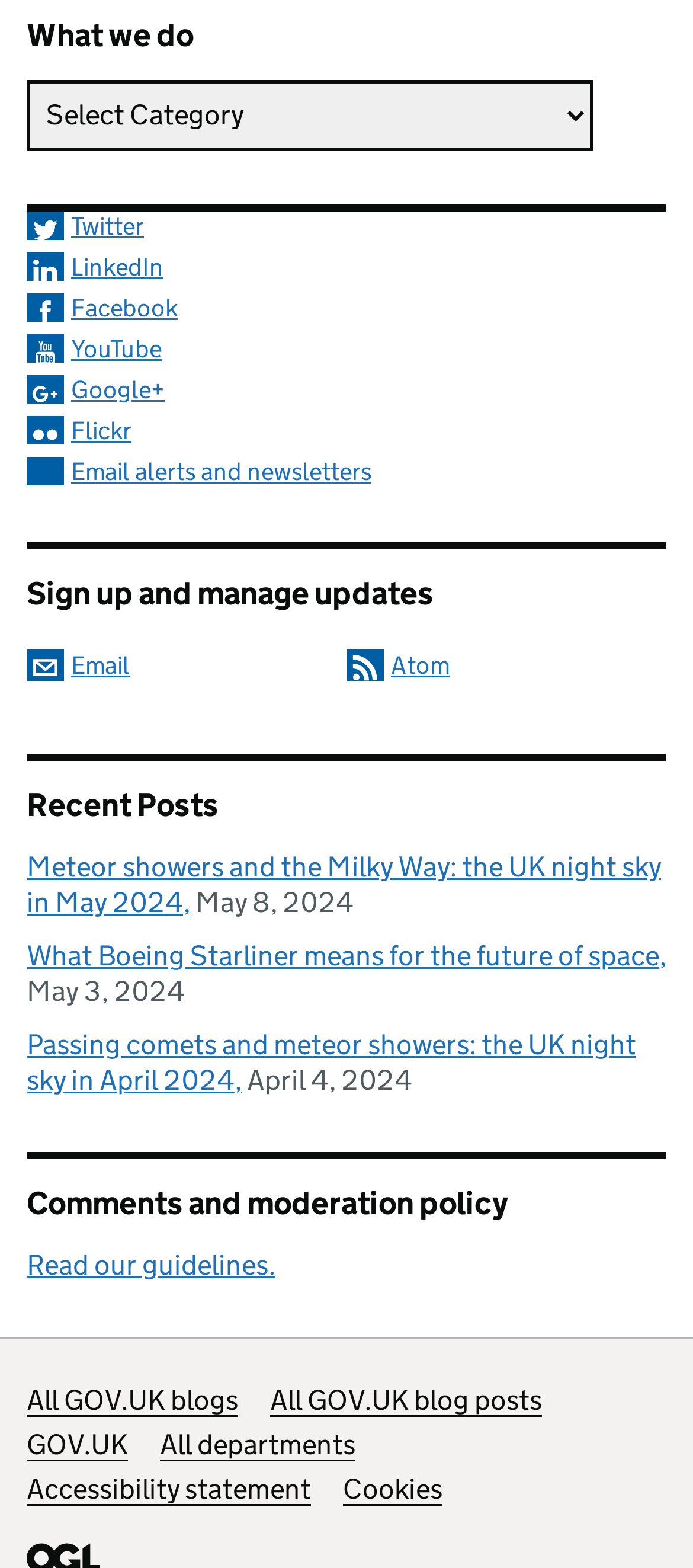With reference to the screenshot, provide a detailed response to the question below:
What is the purpose of the 'Comments and moderation policy' section?

The 'Comments and moderation policy' section appears to provide guidelines for users who want to leave comments on the website. The link 'Read our guidelines.' suggests that there are specific rules or policies in place for commenting, and users should familiarize themselves with these guidelines before participating in discussions.